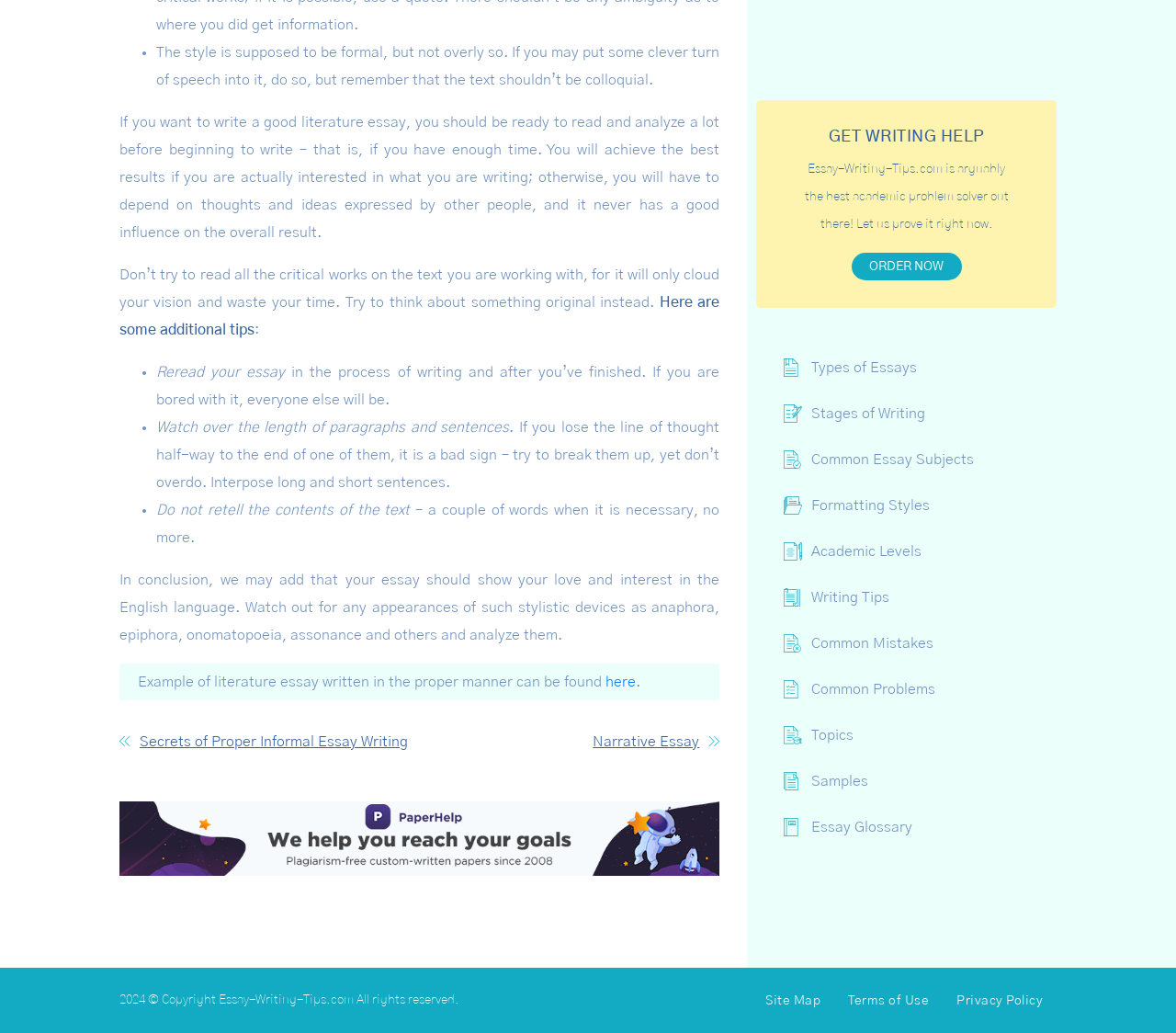Identify the bounding box coordinates for the UI element that matches this description: "Academic Levels".

[0.635, 0.511, 0.898, 0.556]